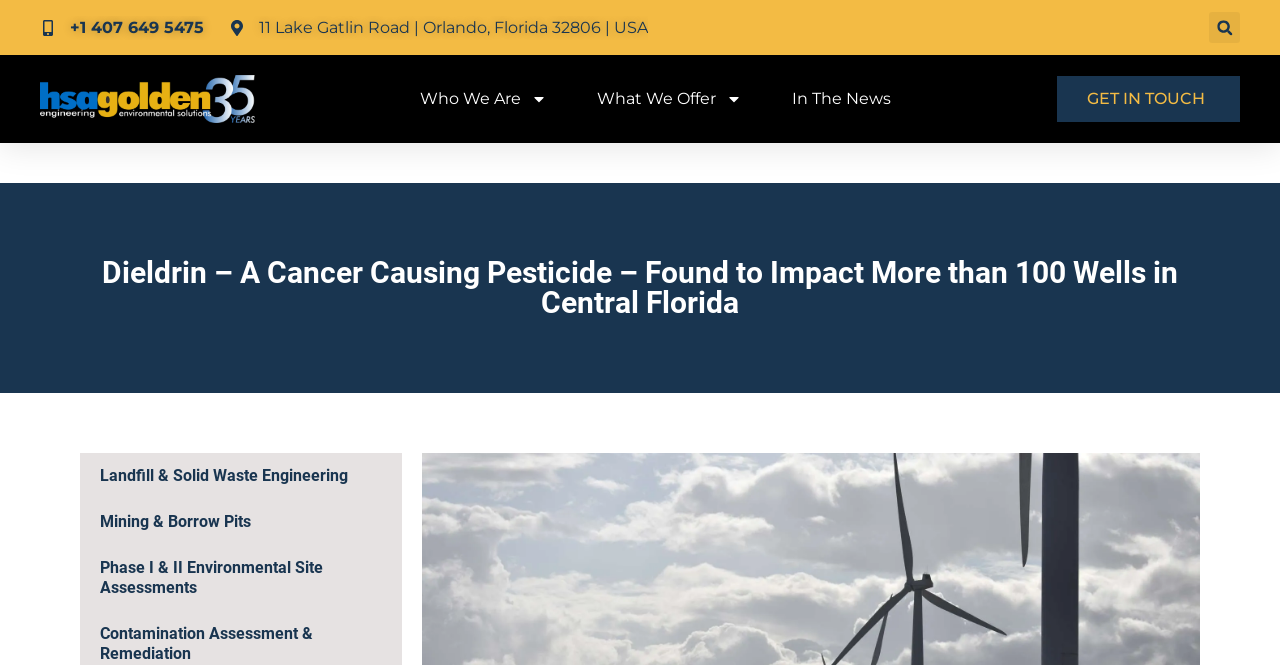Please determine the bounding box coordinates of the element to click in order to execute the following instruction: "Sign In". The coordinates should be four float numbers between 0 and 1, specified as [left, top, right, bottom].

None